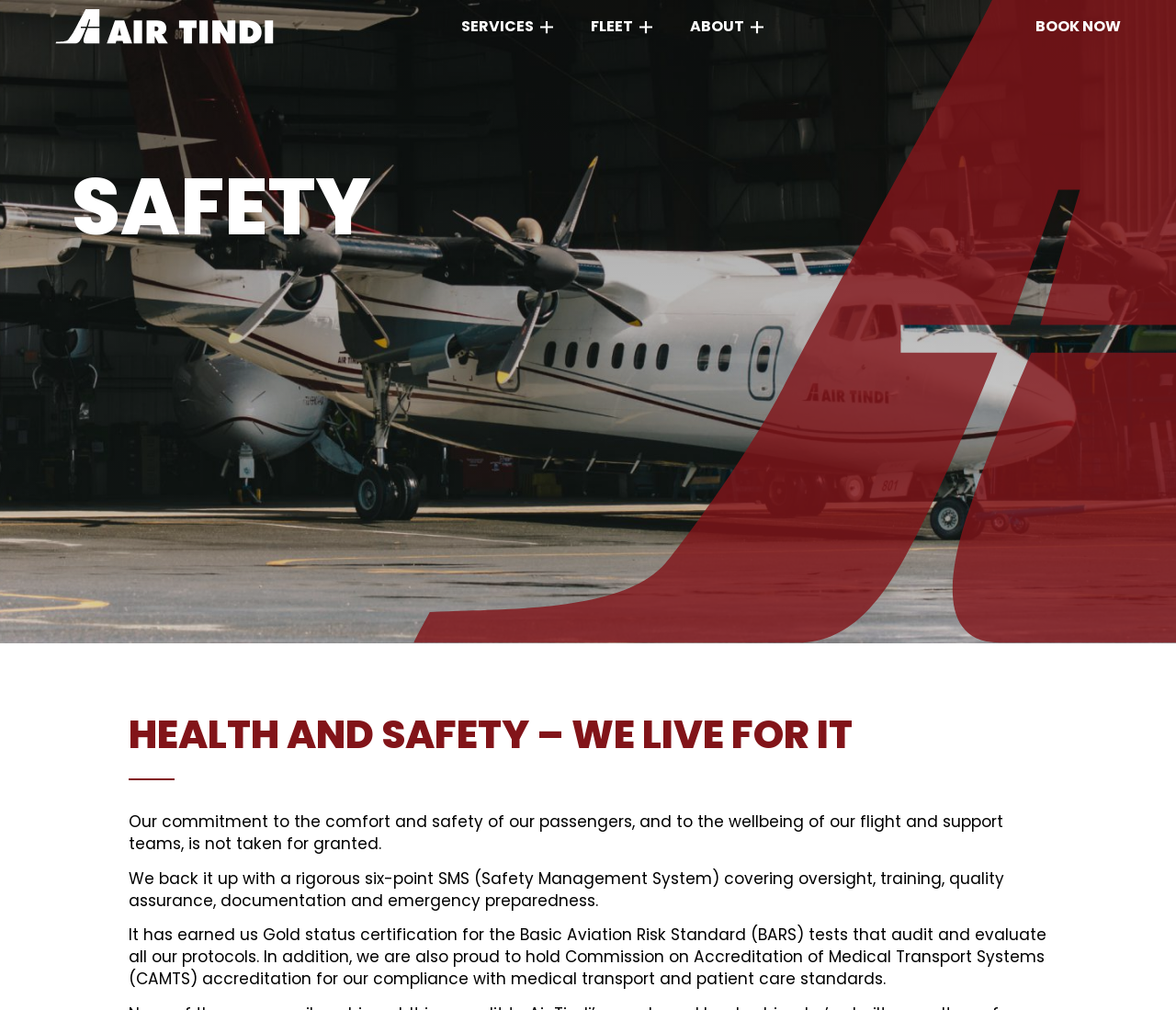Find the bounding box coordinates for the area that must be clicked to perform this action: "View 'Flight Schedules'".

[0.305, 0.298, 0.469, 0.319]